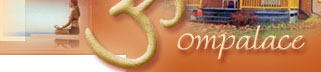Refer to the image and offer a detailed explanation in response to the question: What atmosphere does the design invite viewers into?

The caption describes the design as inviting viewers into a space that resonates with peace and introspection, aligning with the themes of Indian numerology and mindfulness.